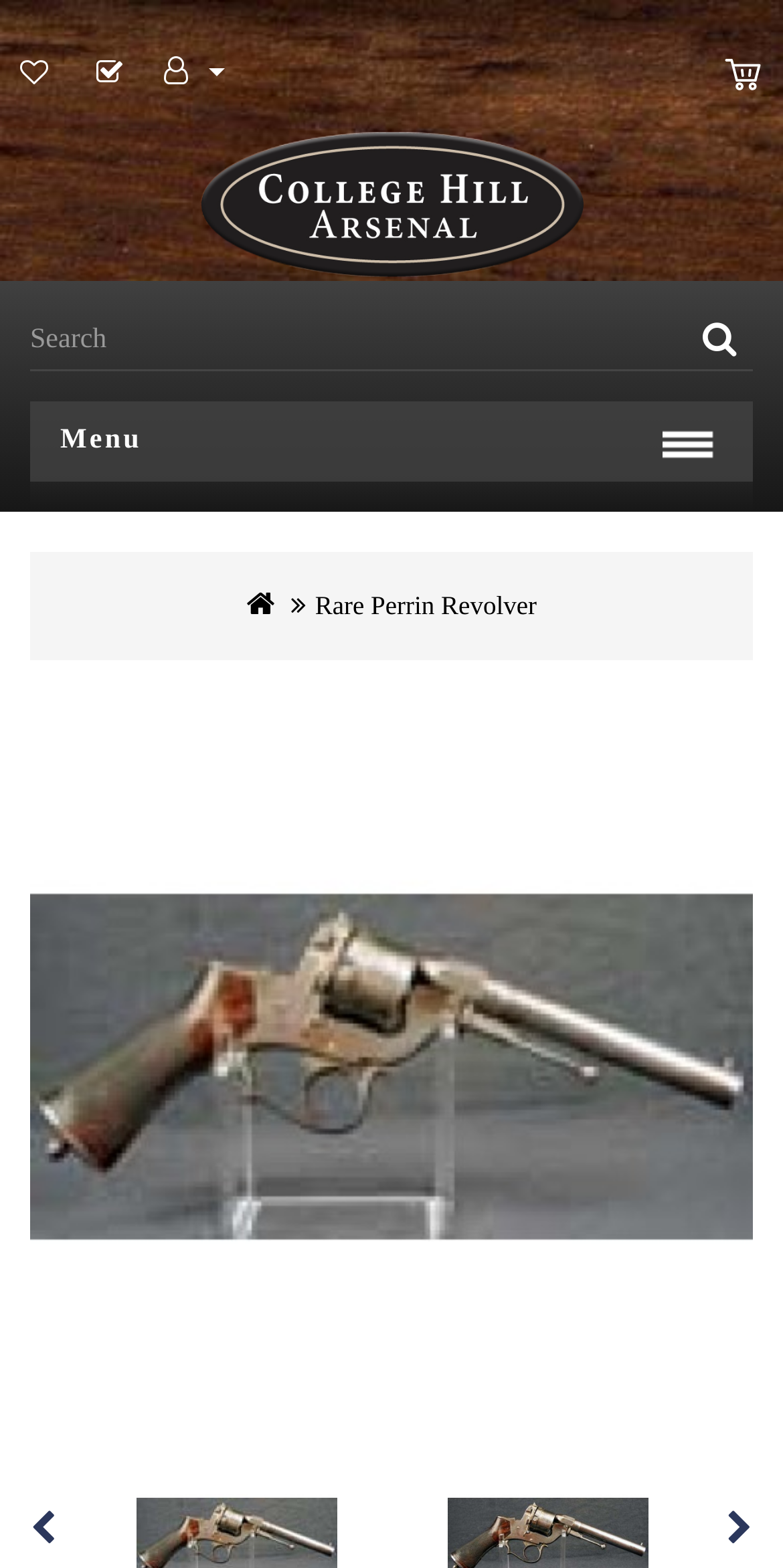Find the bounding box coordinates of the area to click in order to follow the instruction: "Add to Wish List".

[0.013, 0.038, 0.076, 0.056]